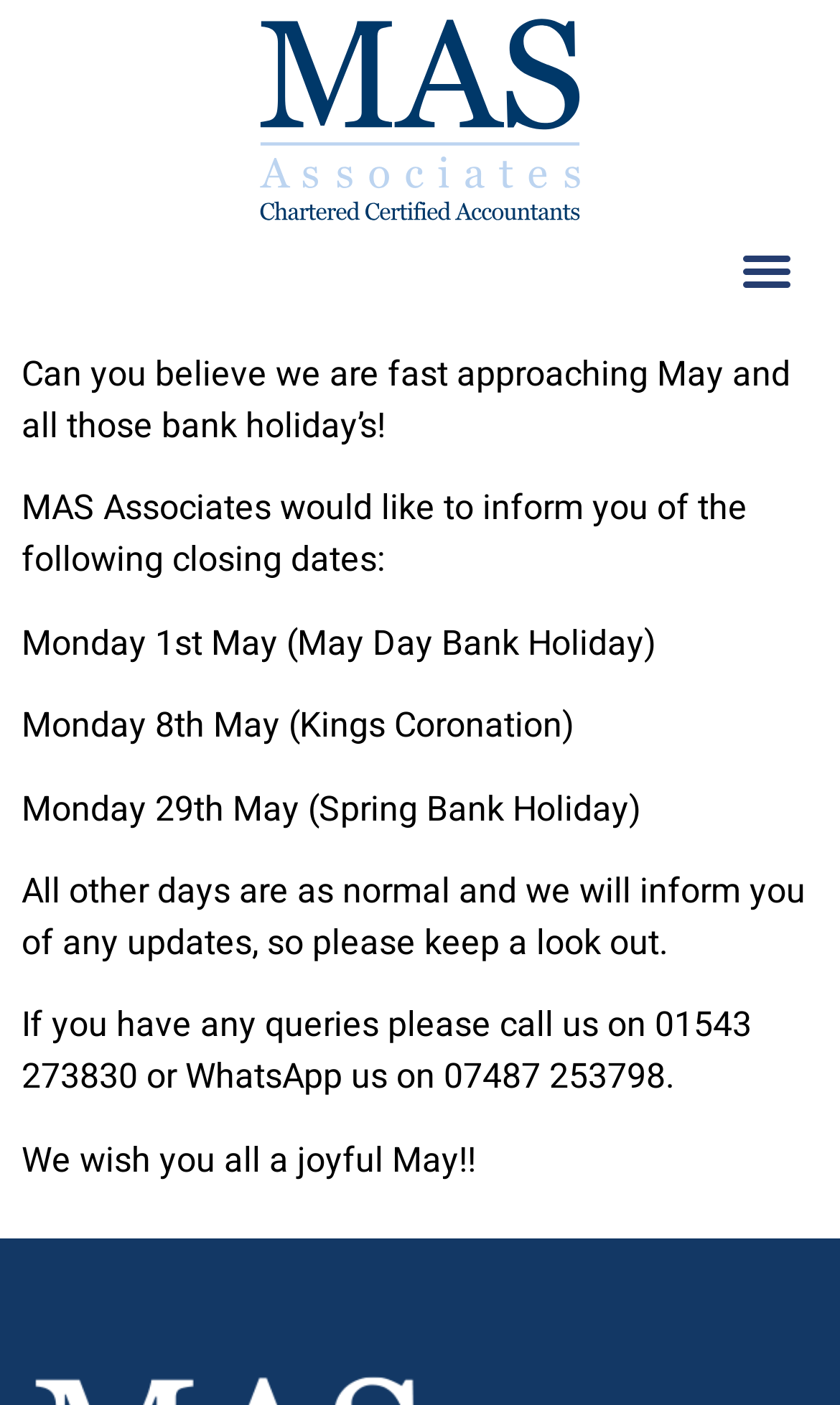What is the last sentence on the webpage?
Based on the image, give a concise answer in the form of a single word or short phrase.

We wish you all a joyful May!!